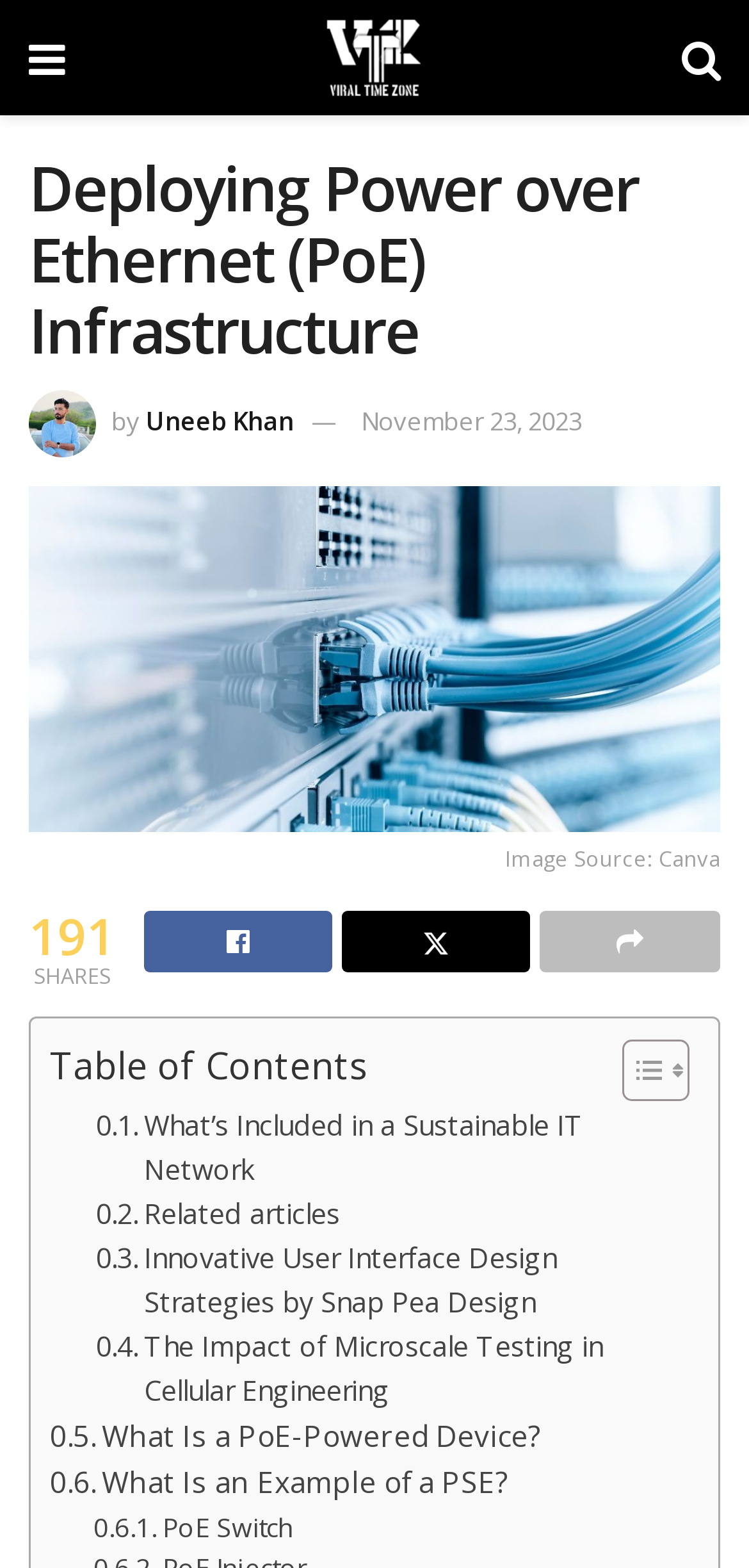Kindly determine the bounding box coordinates for the clickable area to achieve the given instruction: "Explore the PoE switch".

[0.125, 0.96, 0.391, 0.987]